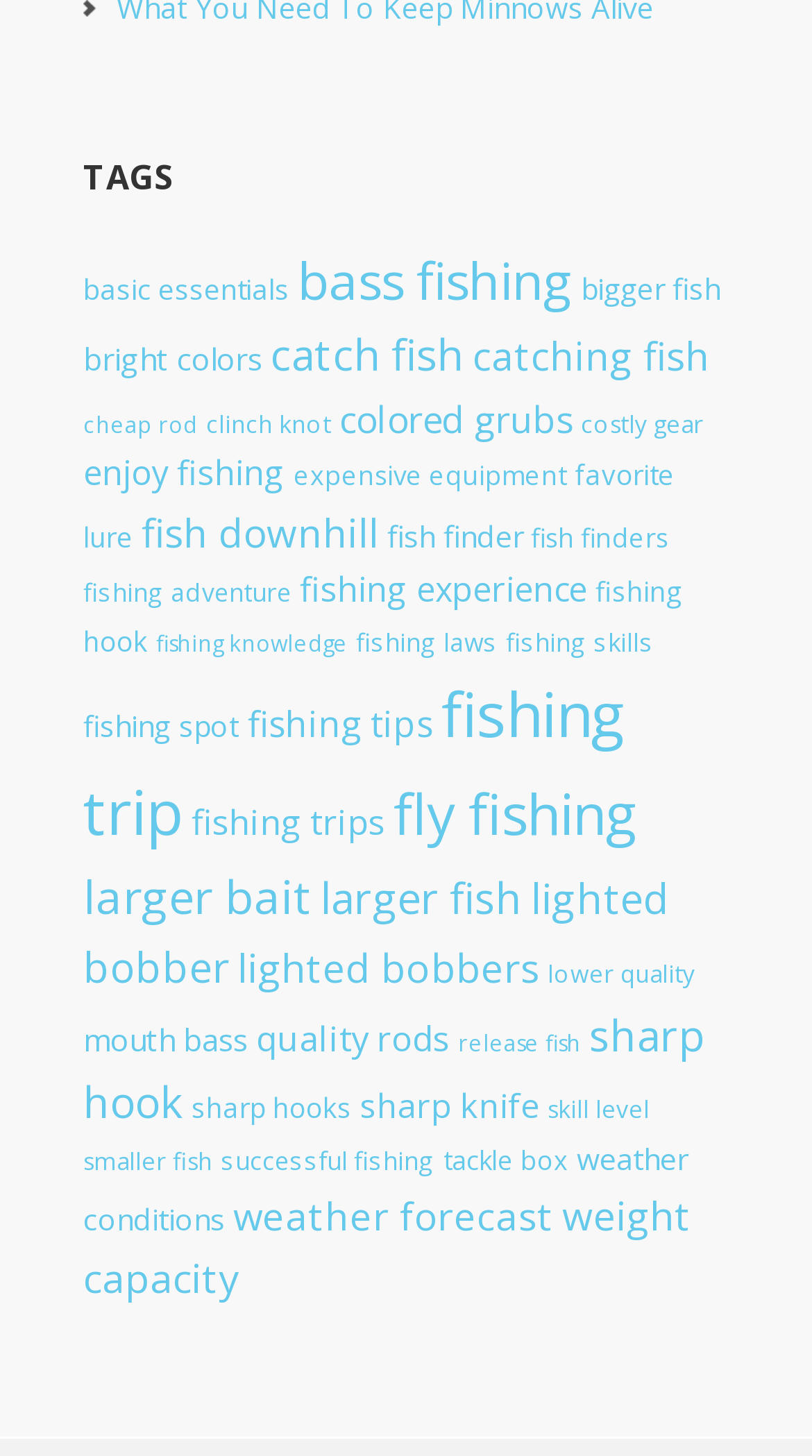Identify the bounding box coordinates for the UI element described by the following text: "fishing spot". Provide the coordinates as four float numbers between 0 and 1, in the format [left, top, right, bottom].

[0.103, 0.484, 0.295, 0.511]